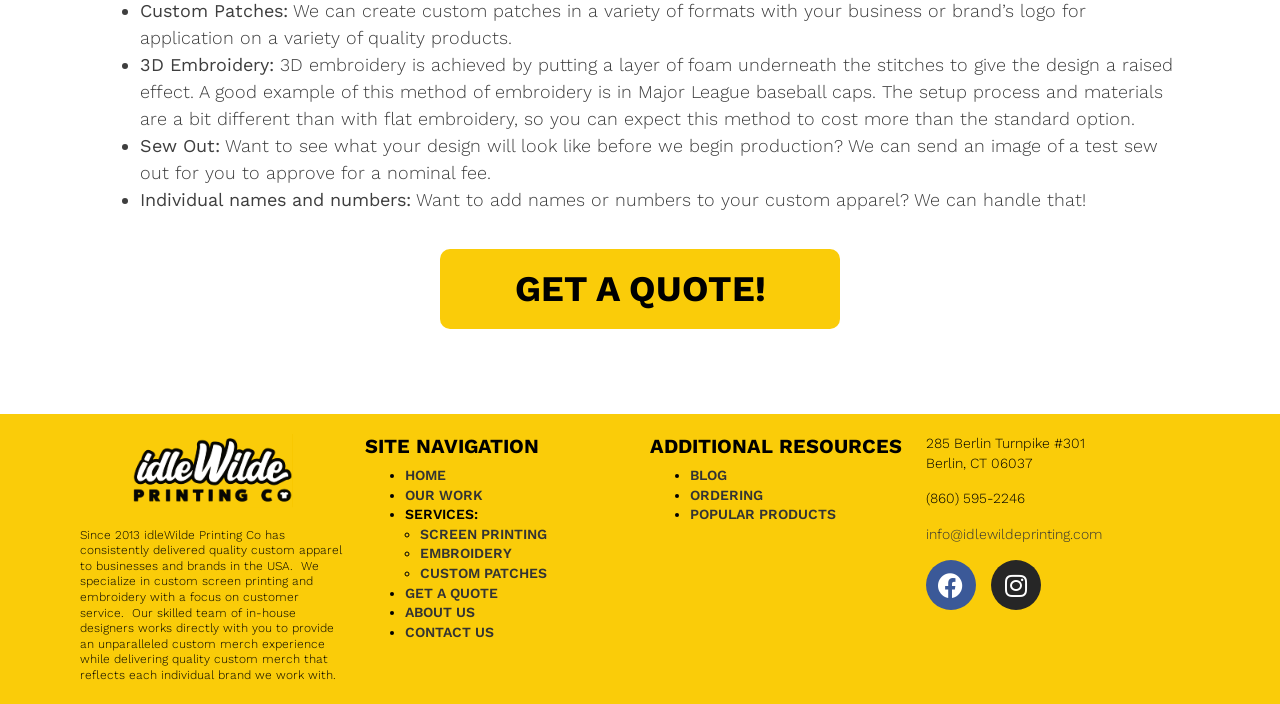What is the purpose of a test sew out?
Give a single word or phrase as your answer by examining the image.

To approve design